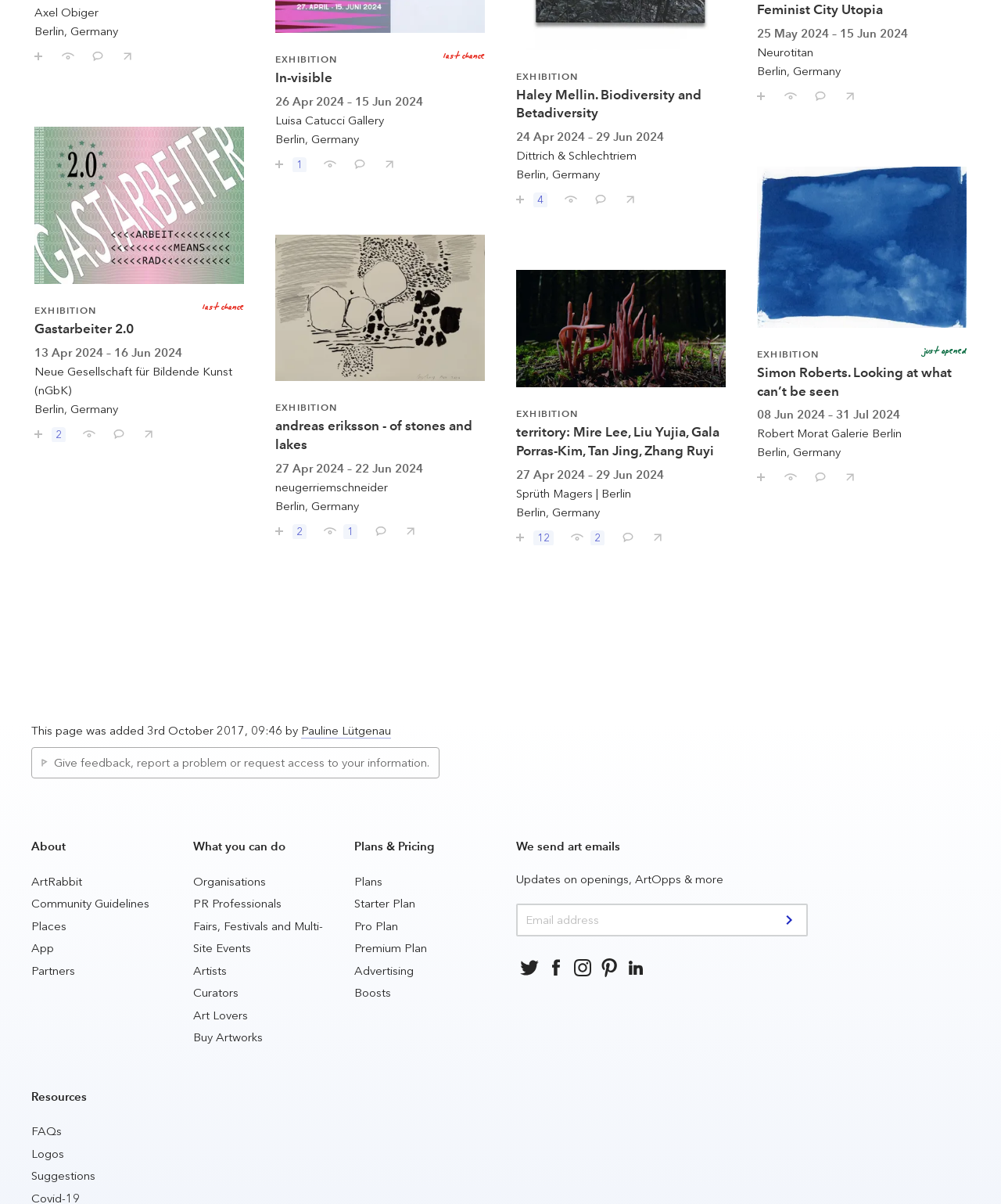How many links are there in the 'What you can do' section?
Analyze the image and deliver a detailed answer to the question.

I counted the number of links in the 'What you can do' section, which has links with texts 'Organisations', 'PR Professionals', 'Fairs, Festivals and Multi-Site Events', 'Artists', 'Curators', and 'Art Lovers'.